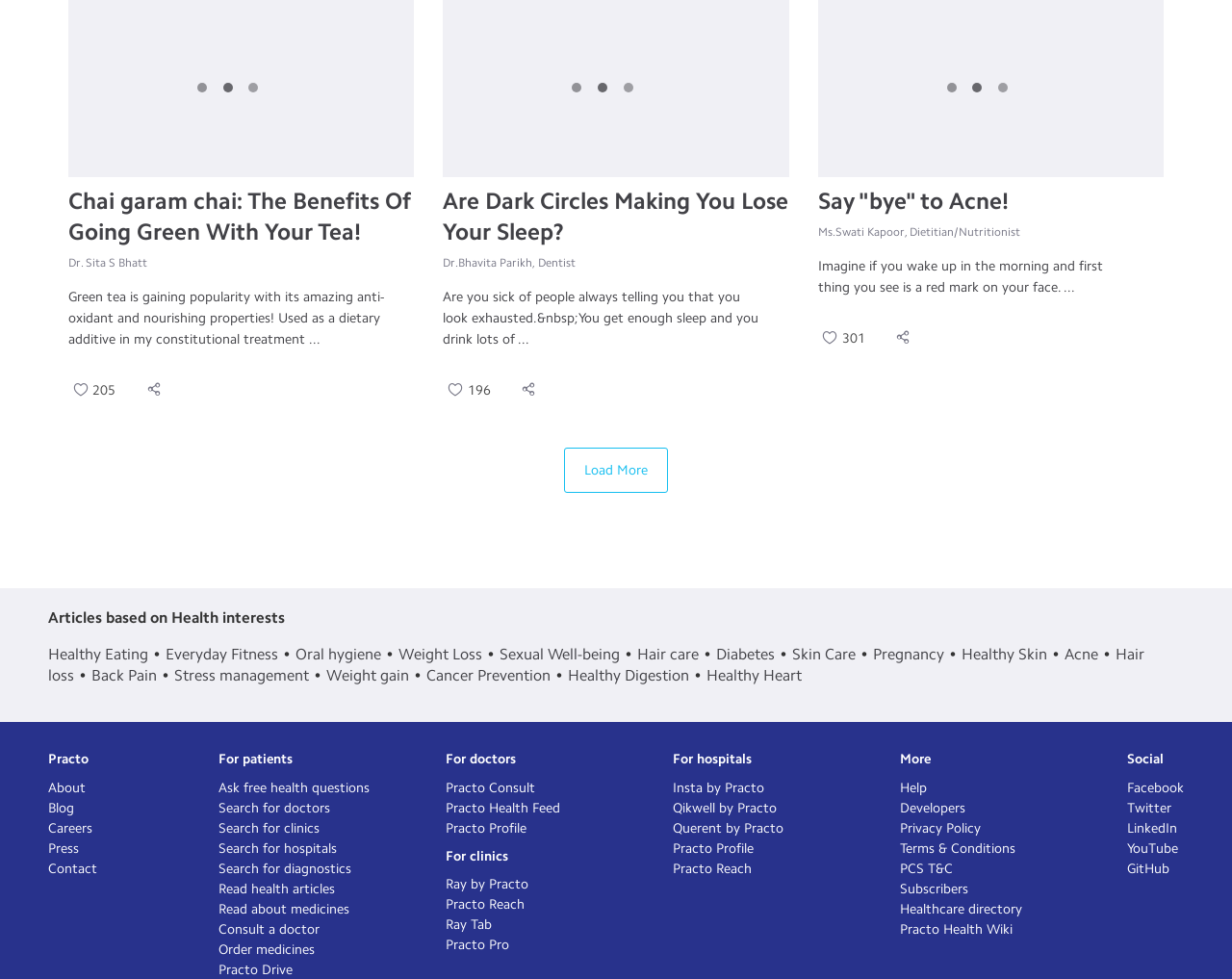Locate the bounding box coordinates of the clickable region to complete the following instruction: "Load more articles."

[0.474, 0.472, 0.526, 0.489]